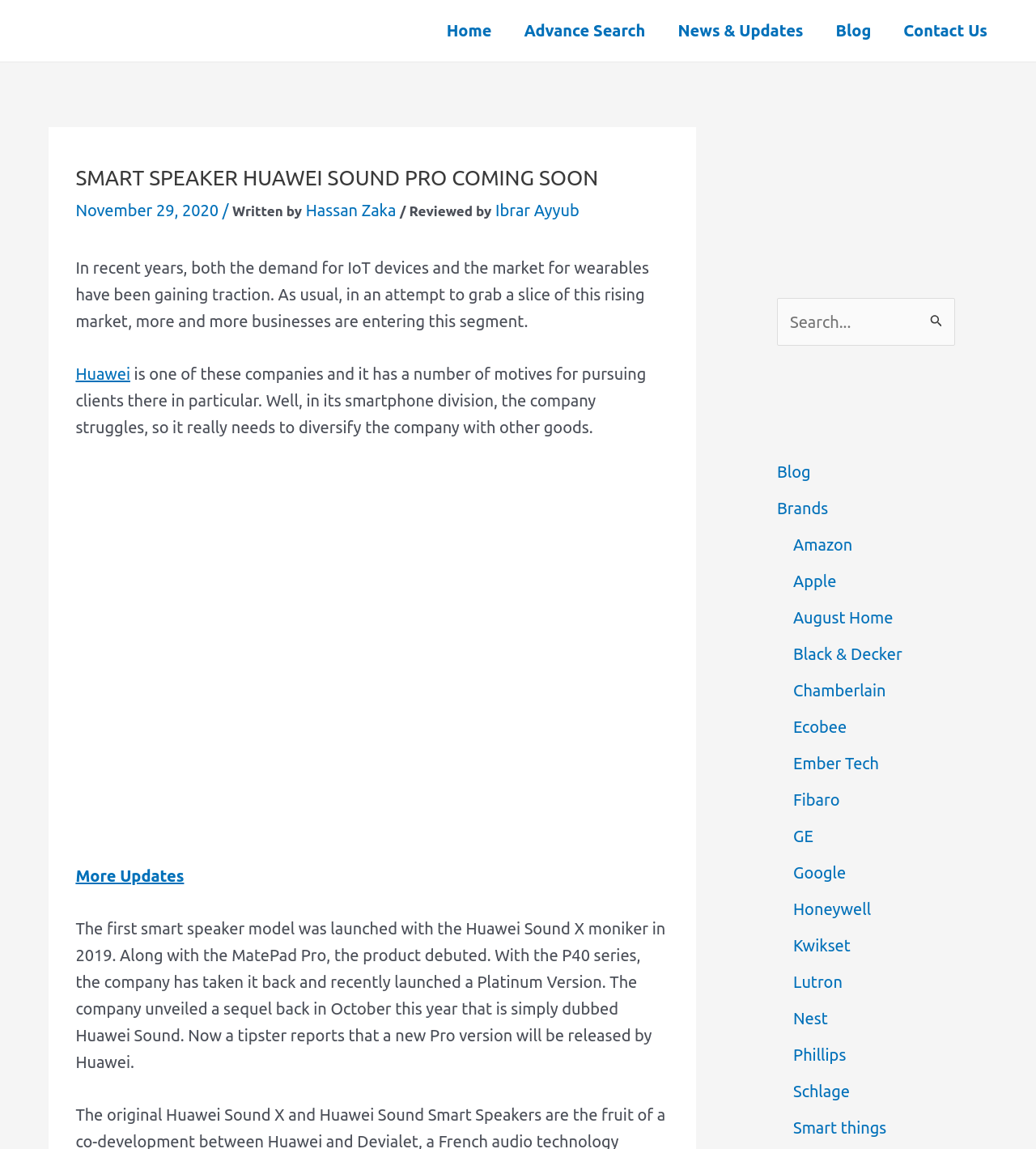Generate a detailed explanation of the webpage's features and information.

This webpage is about Huawei's new smart speaker, the Sound Pro, which is coming soon. At the top left, there is a link to "Home Automation" accompanied by an image. On the top right, there is a navigation menu with links to "Home", "Advance Search", "News & Updates", "Blog", and "Contact Us".

Below the navigation menu, there is a header section with a heading that reads "SMART SPEAKER HUAWEI SOUND PRO COMING SOON". This is followed by a paragraph of text that discusses the growing demand for IoT devices and wearables, and how Huawei is attempting to diversify its product offerings.

To the right of the header section, there is an image of the Huawei Sound Pro smart speaker. Below the image, there is a link to "More Updates" and a block of text that discusses the history of Huawei's smart speaker products, including the launch of the Huawei Sound X in 2019 and the recent release of a Platinum Version.

On the bottom right, there is a search bar with a search button and a list of links to various brands, including Amazon, Apple, and Google. There are also links to "Blog" and "Brands" above the search bar.

Throughout the page, there are several other links and buttons, including a link to "Huawei" and a button to "Search Submit". The overall layout of the page is organized, with clear headings and concise text.